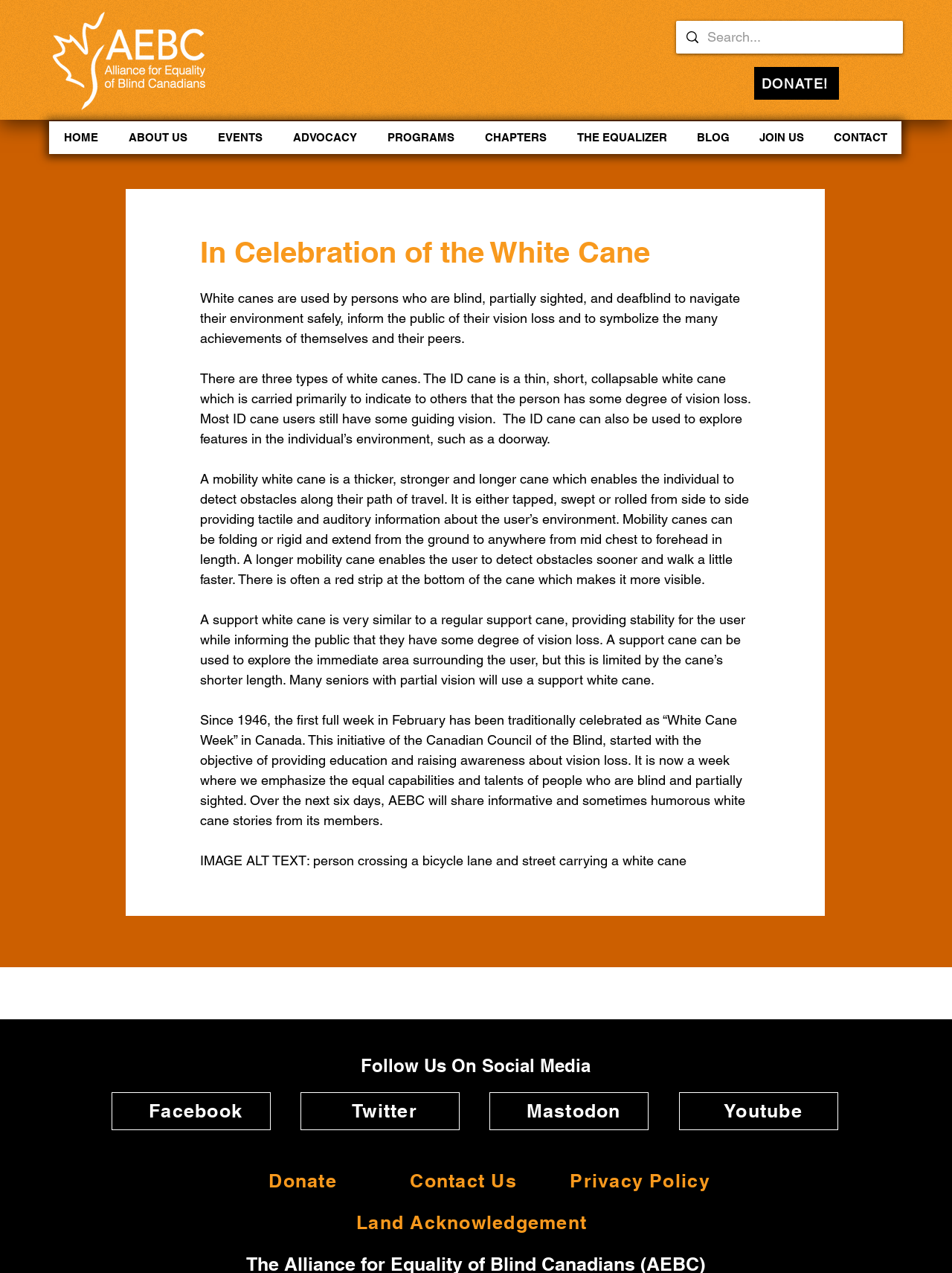What social media platforms can you follow AEBC on?
Please respond to the question with a detailed and informative answer.

The webpage provides links to follow AEBC on various social media platforms, including Facebook, Twitter, Mastodon, and Youtube, which are listed under the 'Follow Us On Social Media' heading.